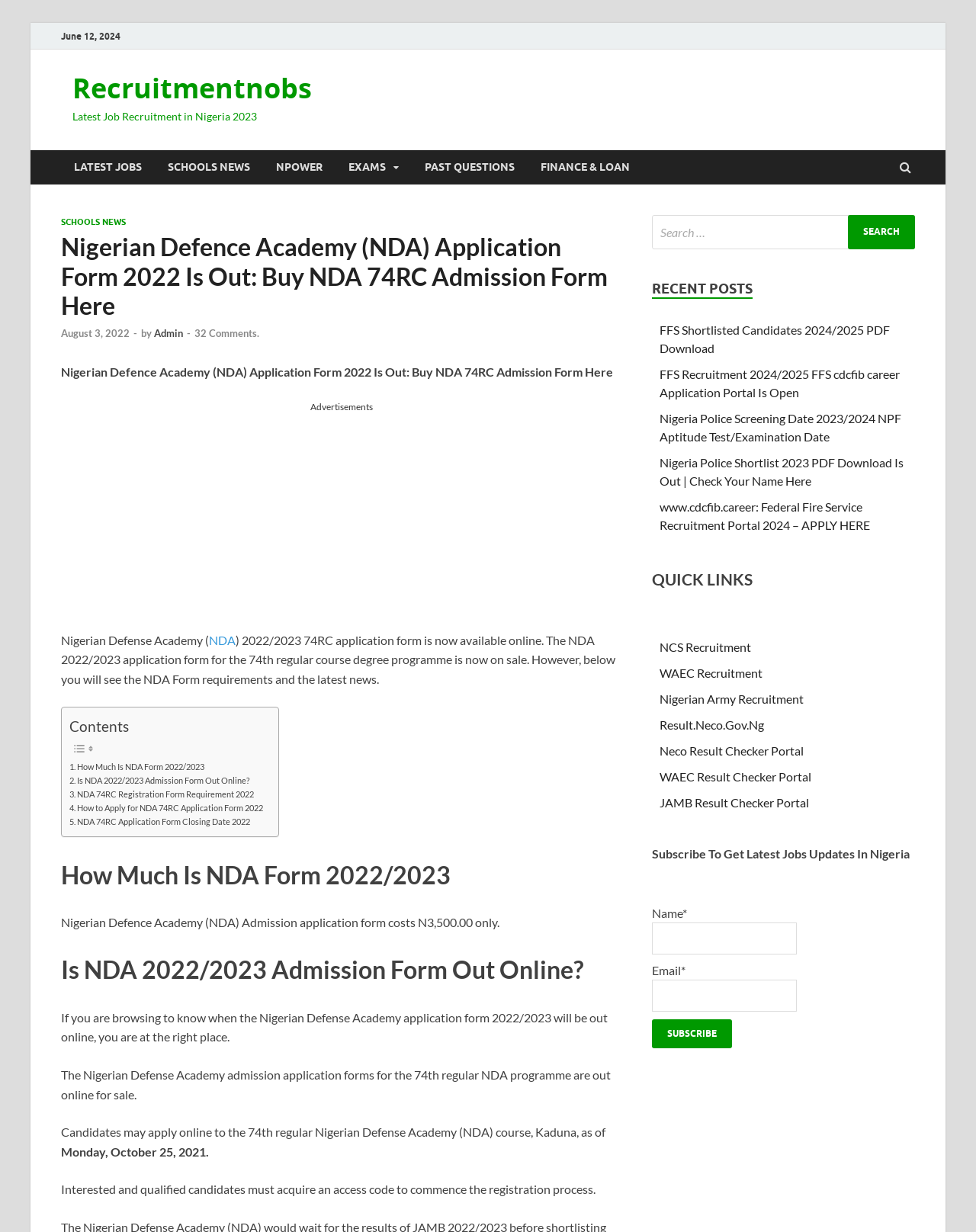What is the cost of NDA admission application form?
Please provide a single word or phrase answer based on the image.

N3,500.00